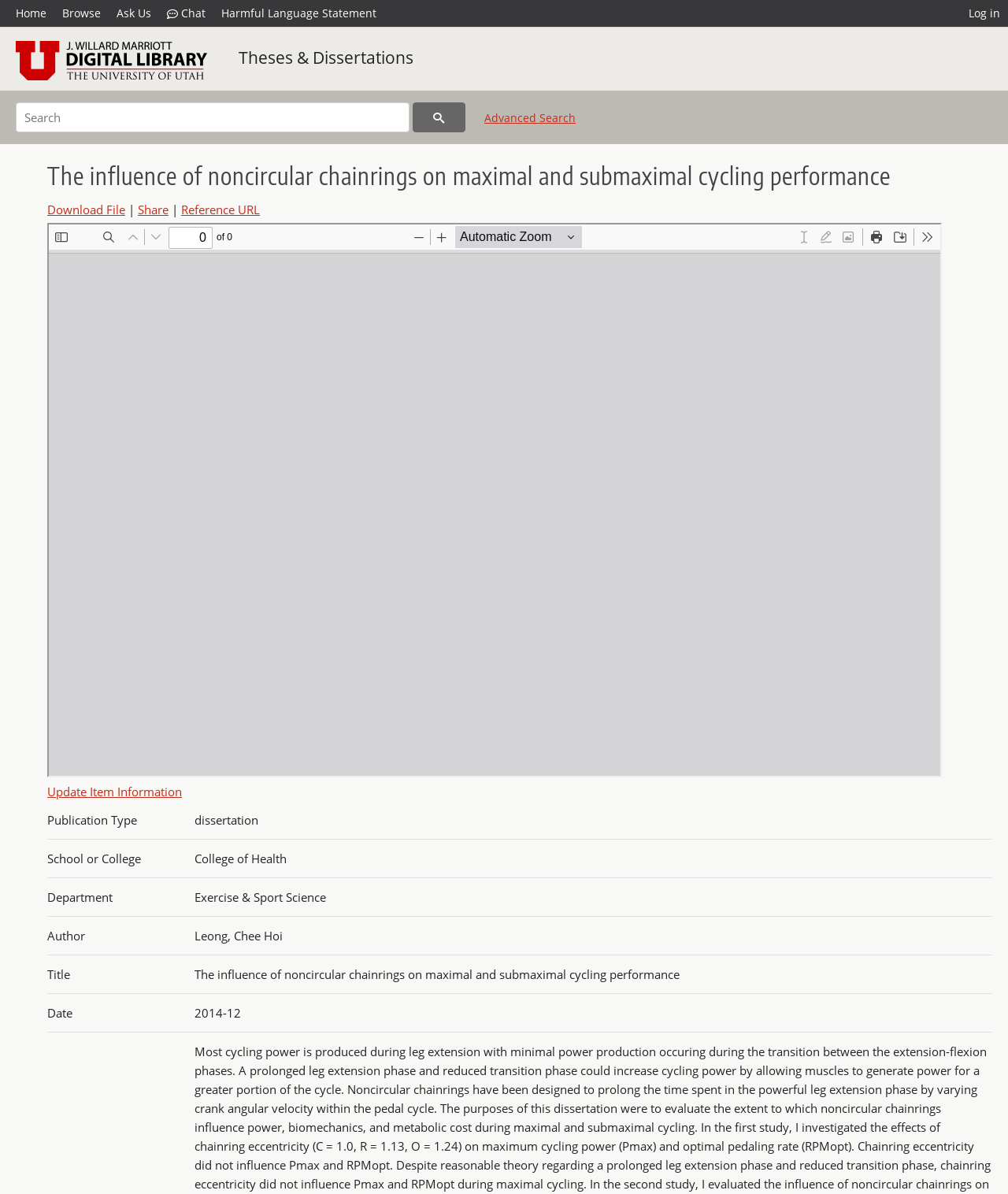Provide a one-word or short-phrase response to the question:
What is the title of the research?

The influence of noncircular chainrings on maximal and submaximal cycling performance